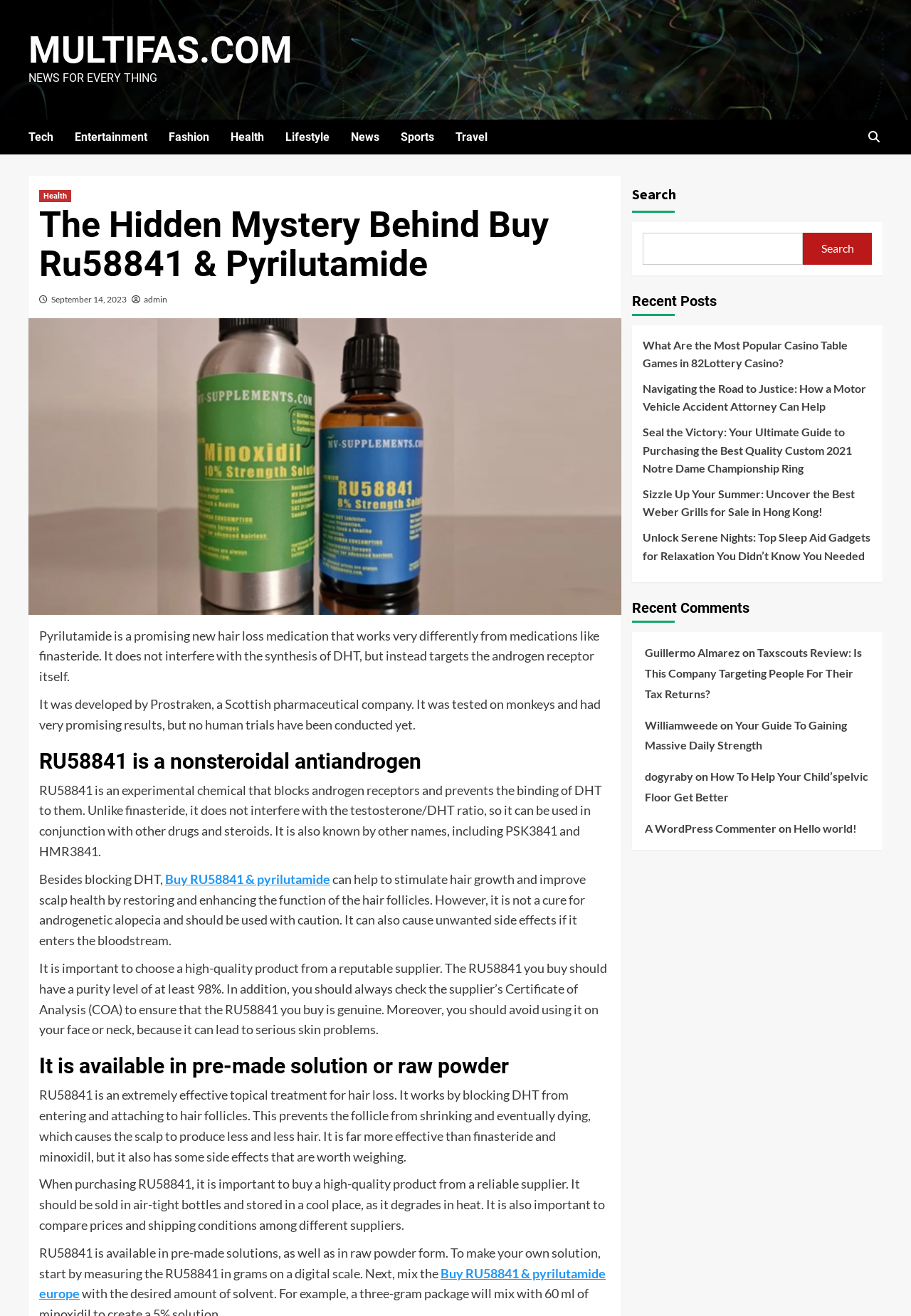Carefully examine the image and provide an in-depth answer to the question: What should you avoid when using RU58841?

According to the webpage, RU58841 can lead to serious skin problems if used on the face or neck, so it is important to avoid using it on these areas. It is also important to use a high-quality product from a reputable supplier and to follow proper usage instructions.